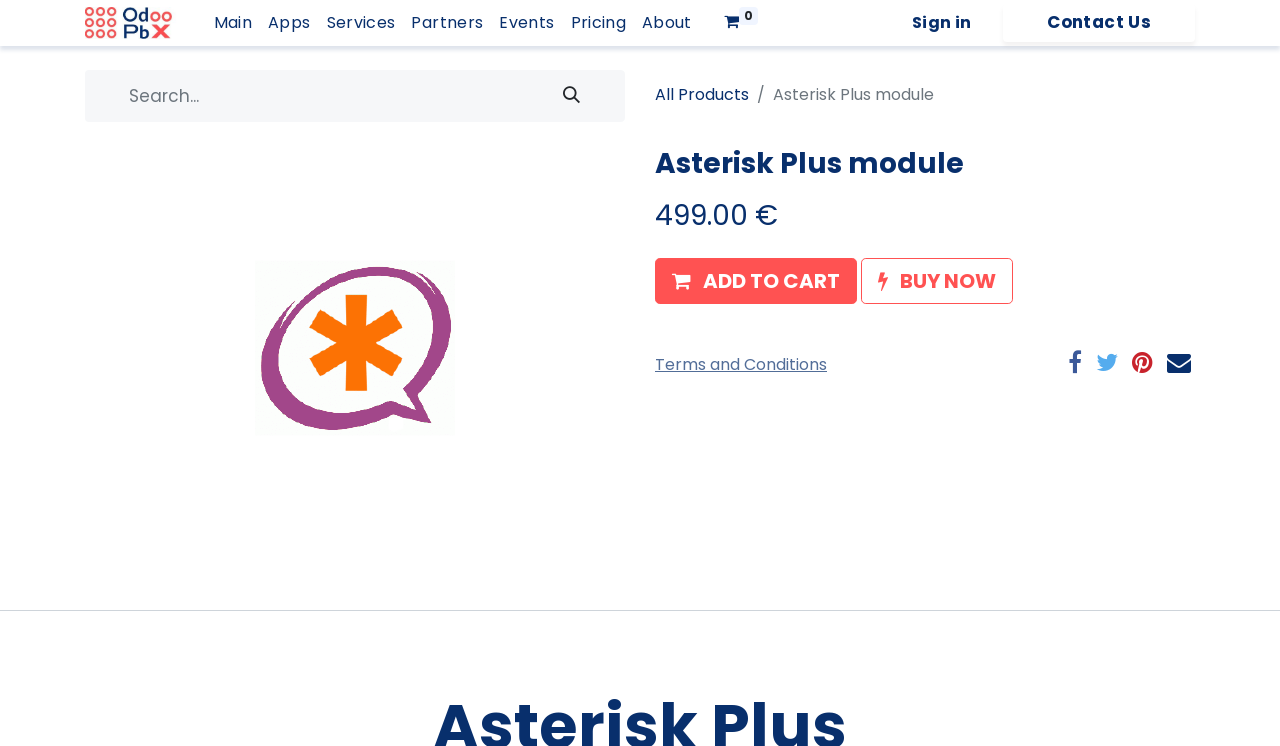Refer to the image and provide an in-depth answer to the question:
What is the name of the company logo?

I found the name of the company logo by looking at the image element that contains the logo. The logo is located at the top-left corner of the webpage, and its name is 'OdooPBX'.